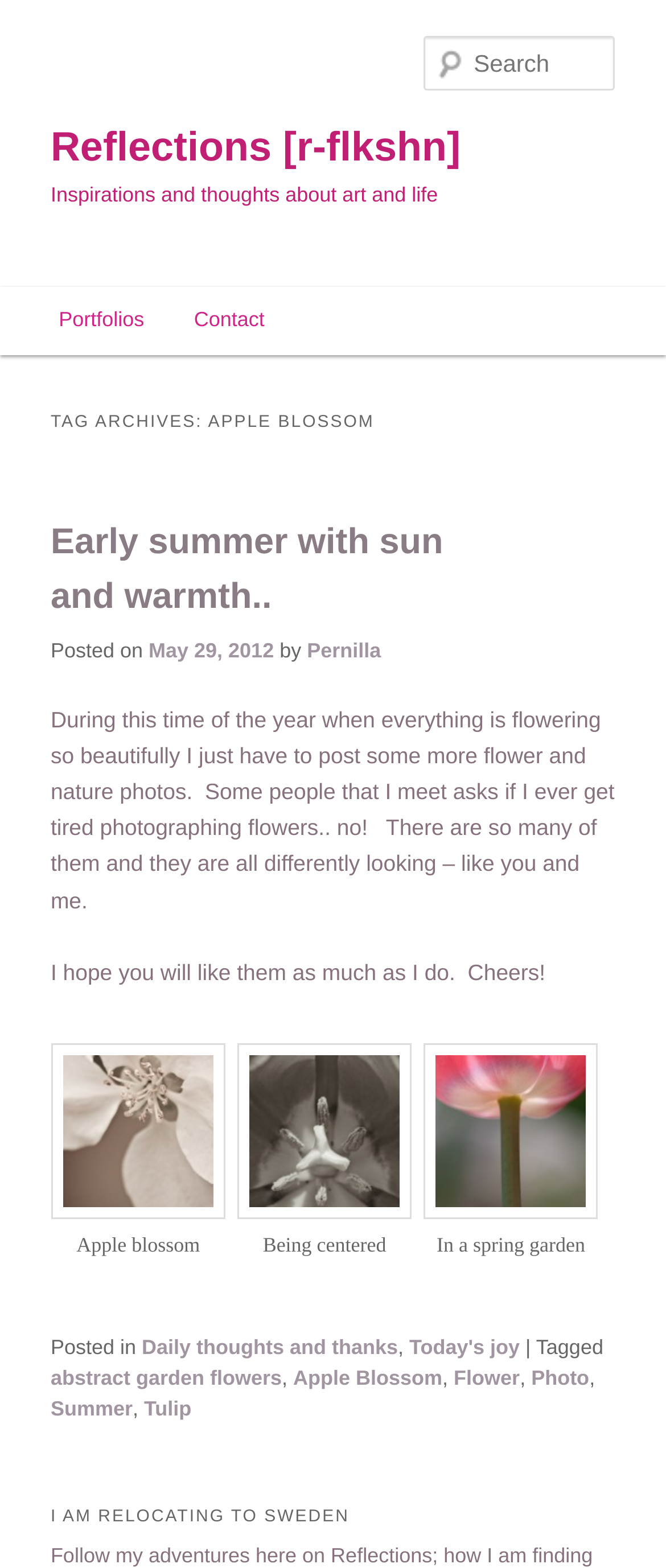Find the bounding box coordinates of the clickable region needed to perform the following instruction: "Go to portfolios". The coordinates should be provided as four float numbers between 0 and 1, i.e., [left, top, right, bottom].

[0.051, 0.183, 0.254, 0.227]